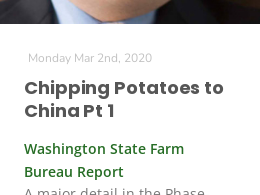Please reply to the following question with a single word or a short phrase:
What is the main topic of the article?

Agricultural trade